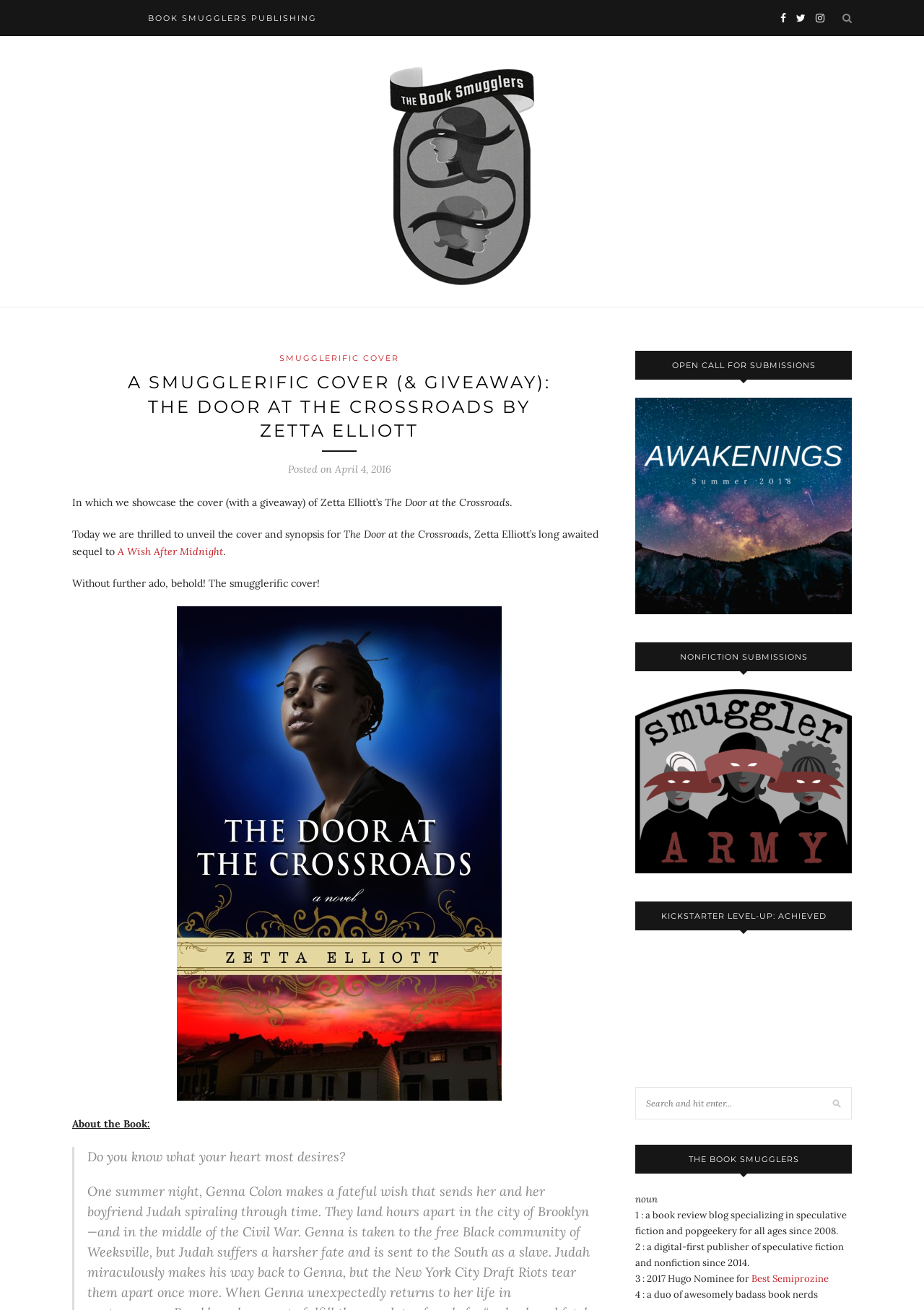Determine the bounding box for the described UI element: "name="s" placeholder="Search and hit enter..."".

[0.688, 0.83, 0.922, 0.855]